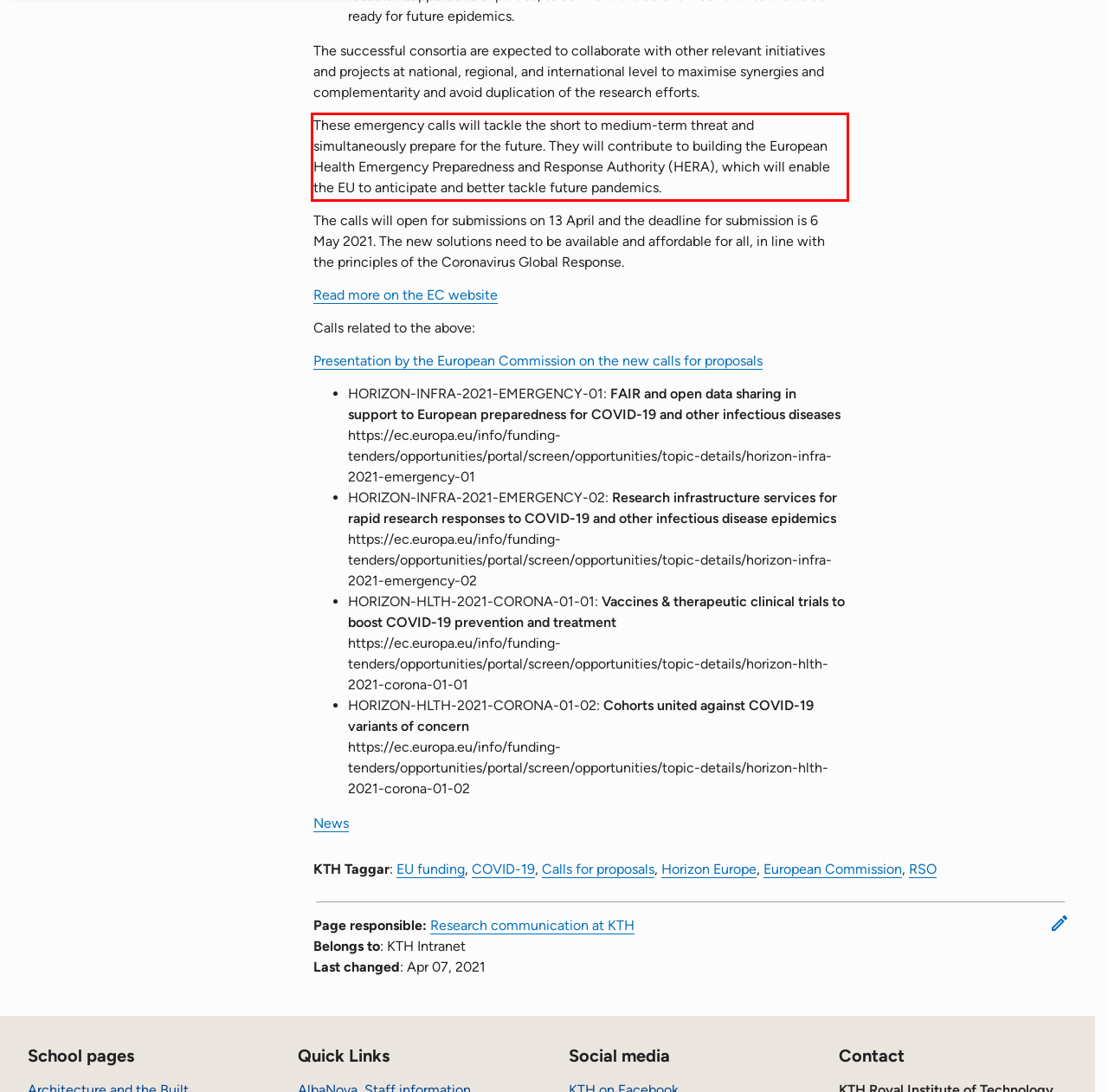Look at the webpage screenshot and recognize the text inside the red bounding box.

These emergency calls will tackle the short to medium-term threat and simultaneously prepare for the future. They will contribute to building the European Health Emergency Preparedness and Response Authority (HERA), which will enable the EU to anticipate and better tackle future pandemics.